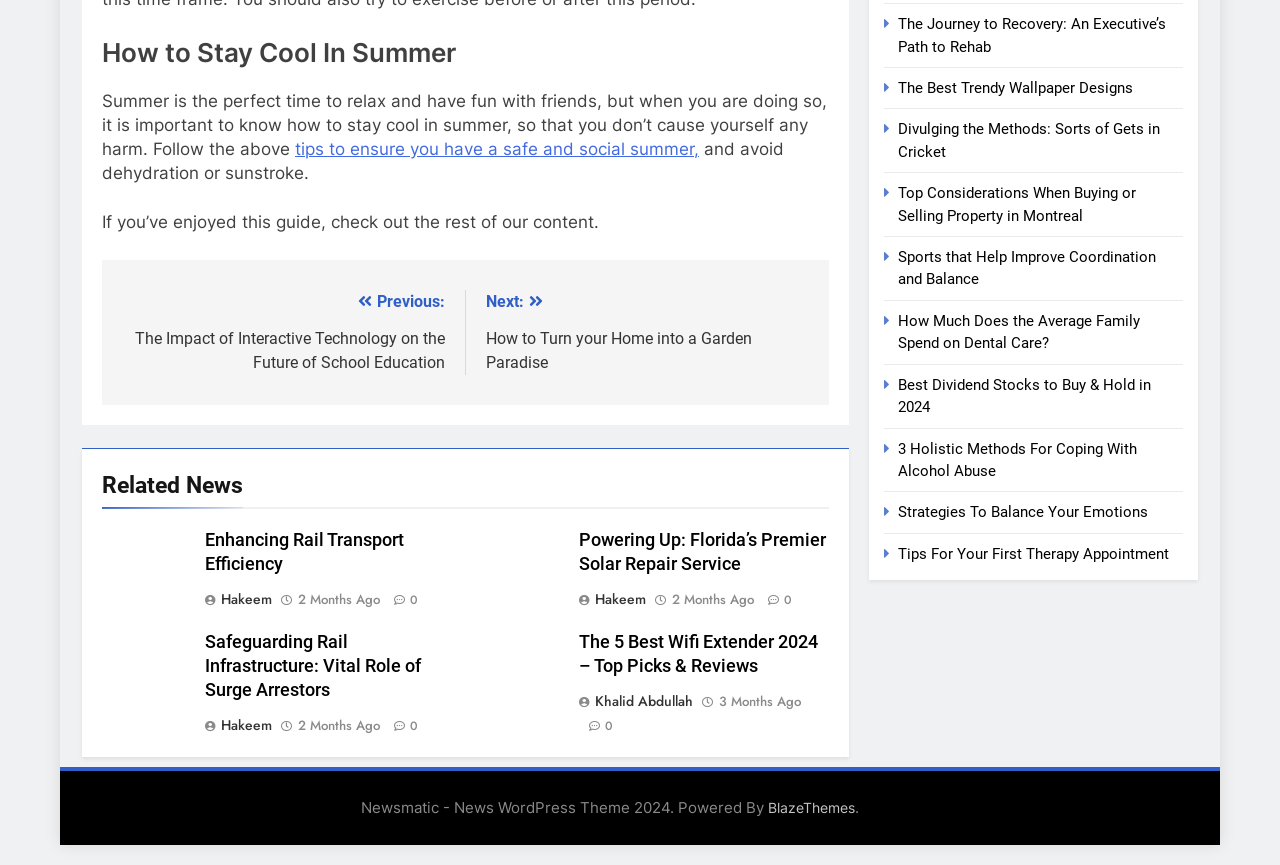Highlight the bounding box coordinates of the element you need to click to perform the following instruction: "Read the 'How to Stay Cool In Summer' heading."

[0.08, 0.043, 0.648, 0.078]